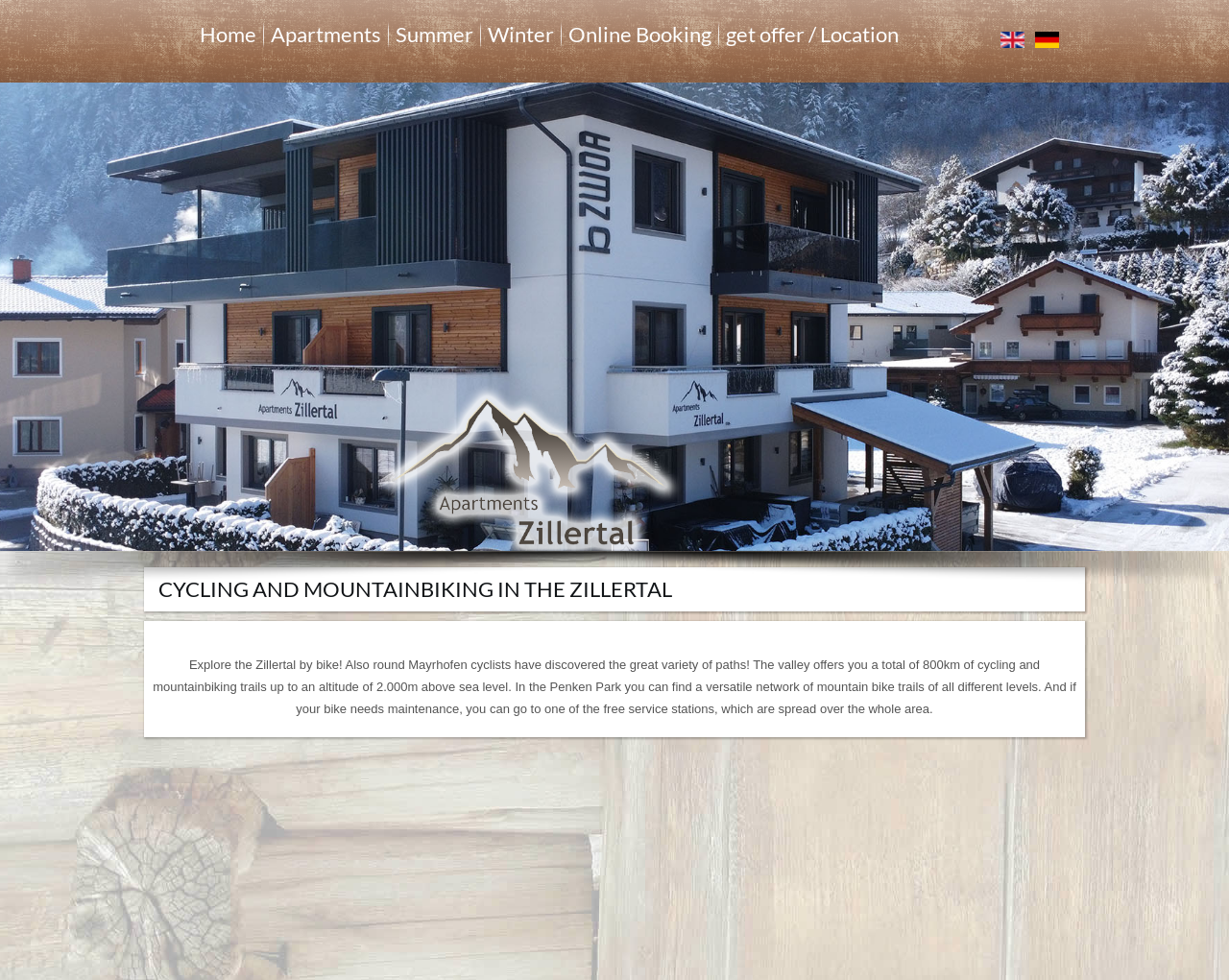Generate a thorough explanation of the webpage's elements.

This webpage is about a vacation paradise in the Zillertal region, specifically in Mayrhofen-Hippach, offering activities for both winter and summer. 

At the top right corner, there are two language options, "English" and "Deutsch", each accompanied by a small flag icon. Below these options, there is a navigation menu with links to "Home", "Apartments", "Summer", "Winter", "Online Booking", and "get offer / Location". 

On the left side of the page, there is a prominent section with a heading "CYCLING AND MOUNTAINBIKING IN THE ZILLERTAL" in a larger font. Below this heading, there is a paragraph describing the cycling and mountain biking opportunities in the Zillertal region, including the variety of trails, altitude, and maintenance services. 

To the right of this section, there is a large image with a link to "Appartments Zillertal" and a smaller image of an arrow pointing to the right. On the opposite side of the page, there is another arrow image pointing to the left. At the bottom of the page, there is a shadow-like image spanning the entire width.